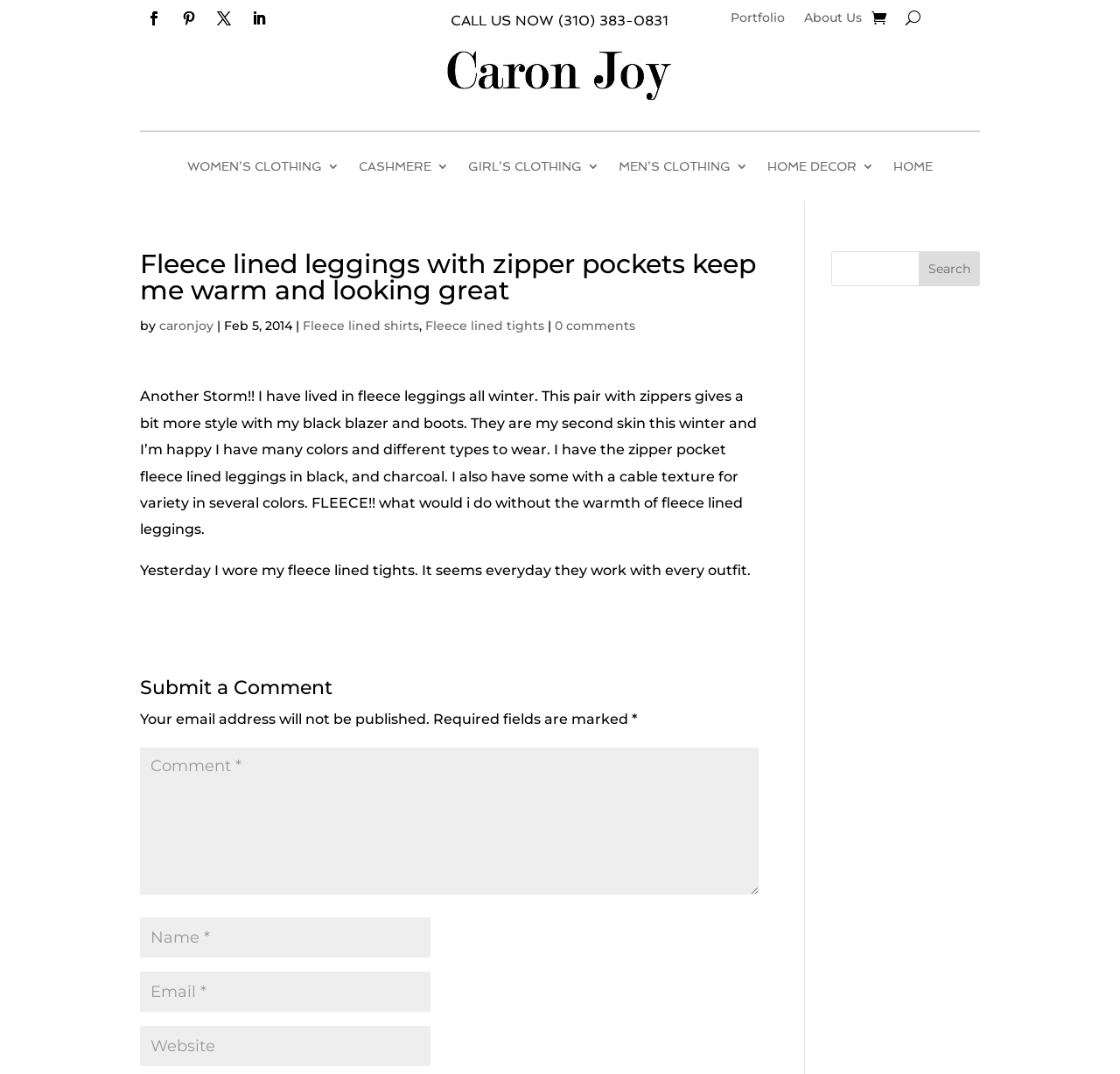What is the topic of the blog post?
Please provide a comprehensive answer based on the information in the image.

I found the topic of the blog post by looking at the heading 'Fleece lined leggings with zipper pockets keep me warm and looking great' and the content of the static text element which talks about the author's experience with fleece lined leggings.